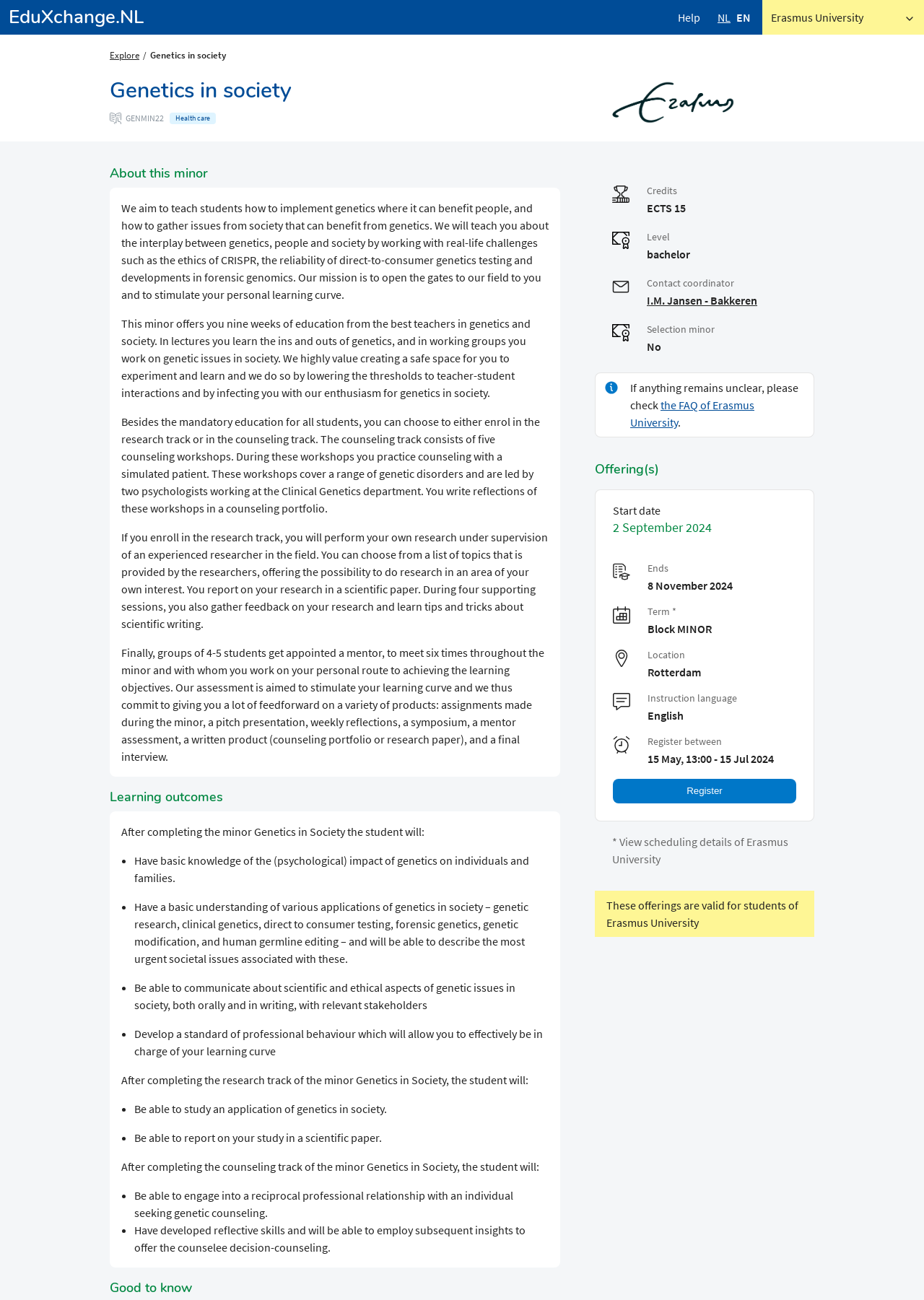Please provide the main heading of the webpage content.

Genetics in society